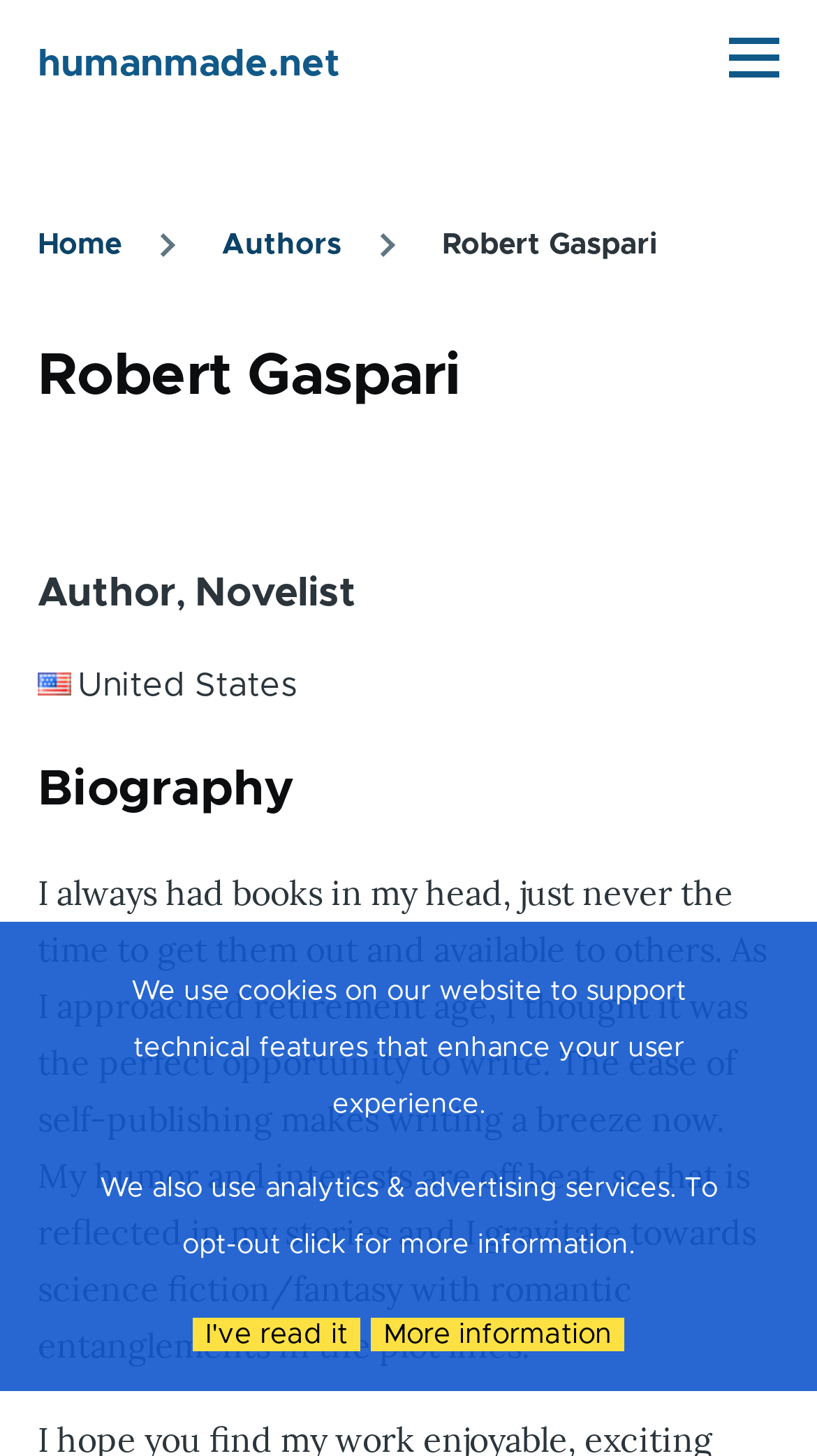Use a single word or phrase to answer the following:
How many links are present in the breadcrumb navigation?

3